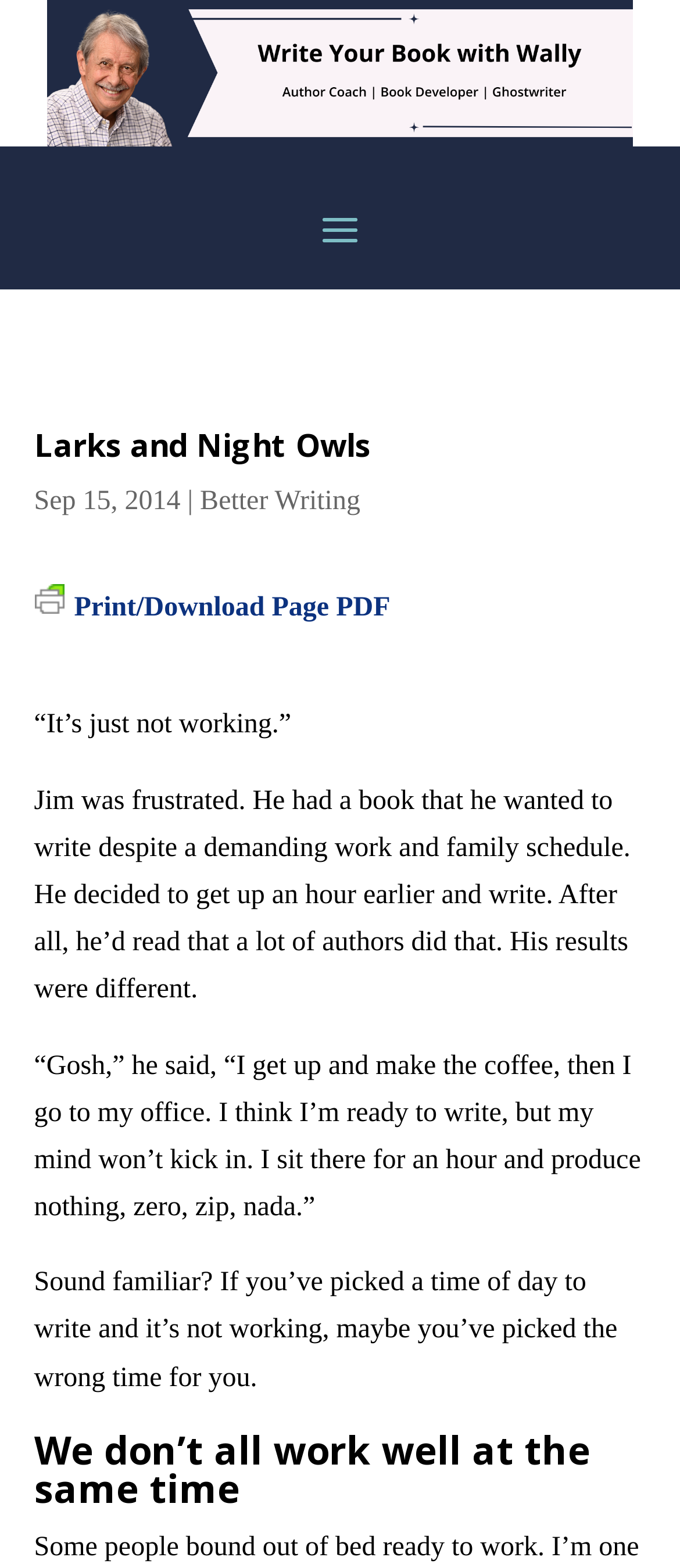Using the provided element description, identify the bounding box coordinates as (top-left x, top-left y, bottom-right x, bottom-right y). Ensure all values are between 0 and 1. Description: 01824 702375

None